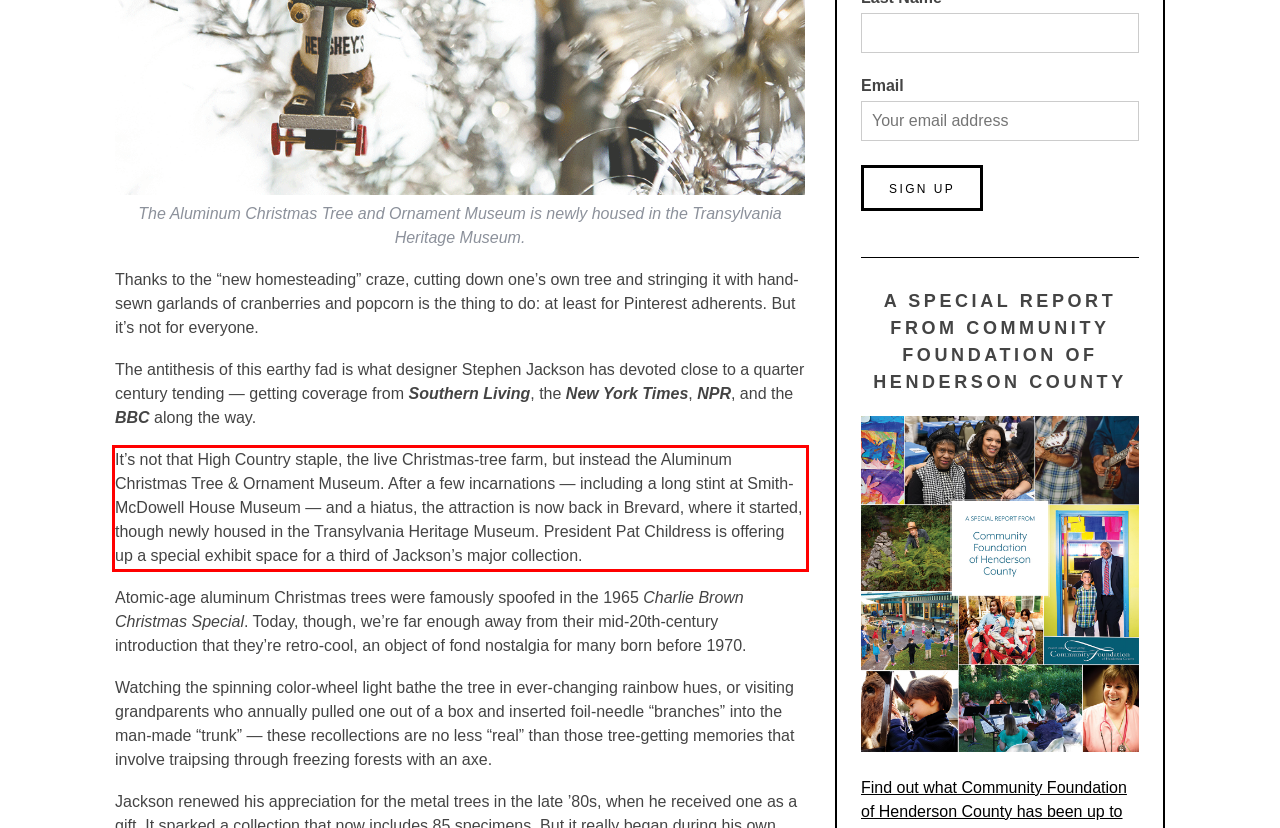You have a screenshot of a webpage where a UI element is enclosed in a red rectangle. Perform OCR to capture the text inside this red rectangle.

It’s not that High Country staple, the live Christmas-tree farm, but instead the Aluminum Christmas Tree & Ornament Museum. After a few incarnations — including a long stint at Smith-McDowell House Museum — and a hiatus, the attraction is now back in Brevard, where it started, though newly housed in the Transylvania Heritage Museum. President Pat Childress is offering up a special exhibit space for a third of Jackson’s major collection.